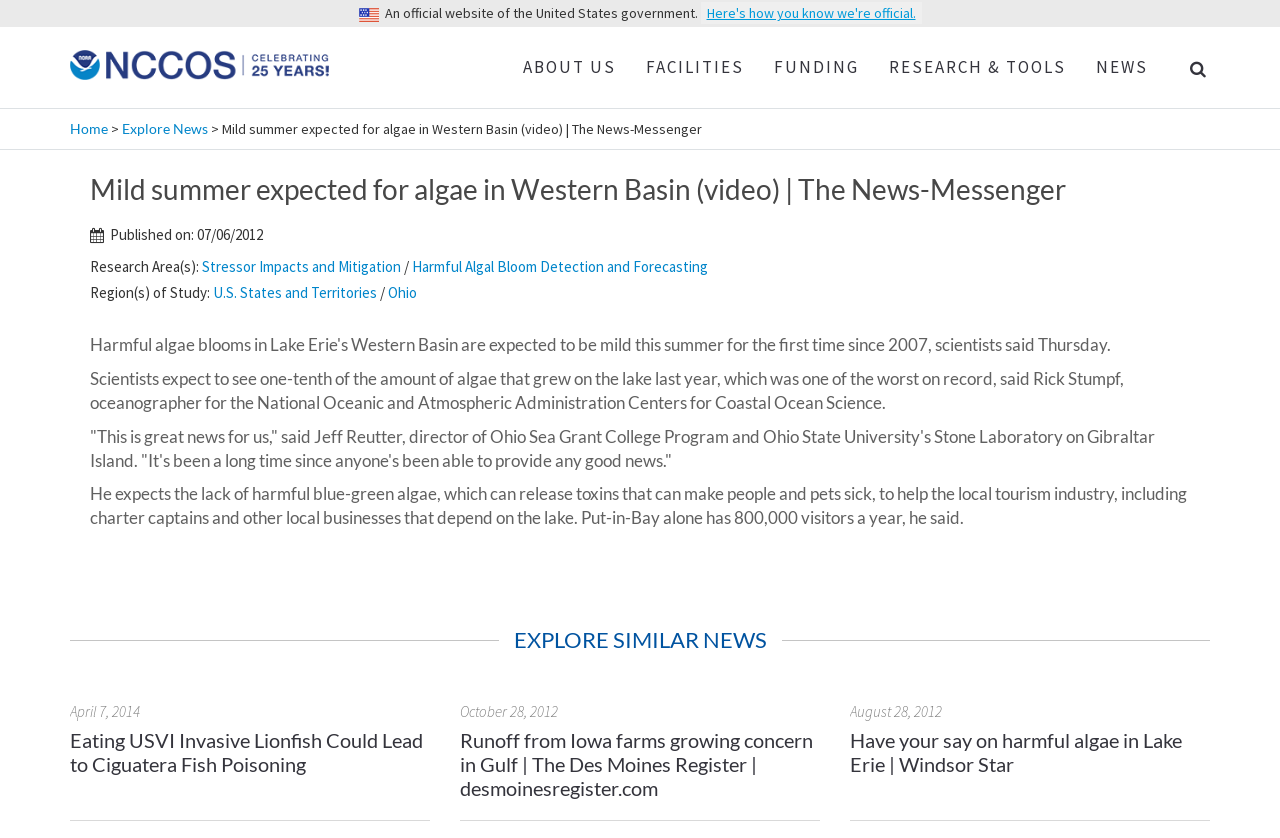Could you provide the bounding box coordinates for the portion of the screen to click to complete this instruction: "Go to the 'cpajournal.com' website"?

None